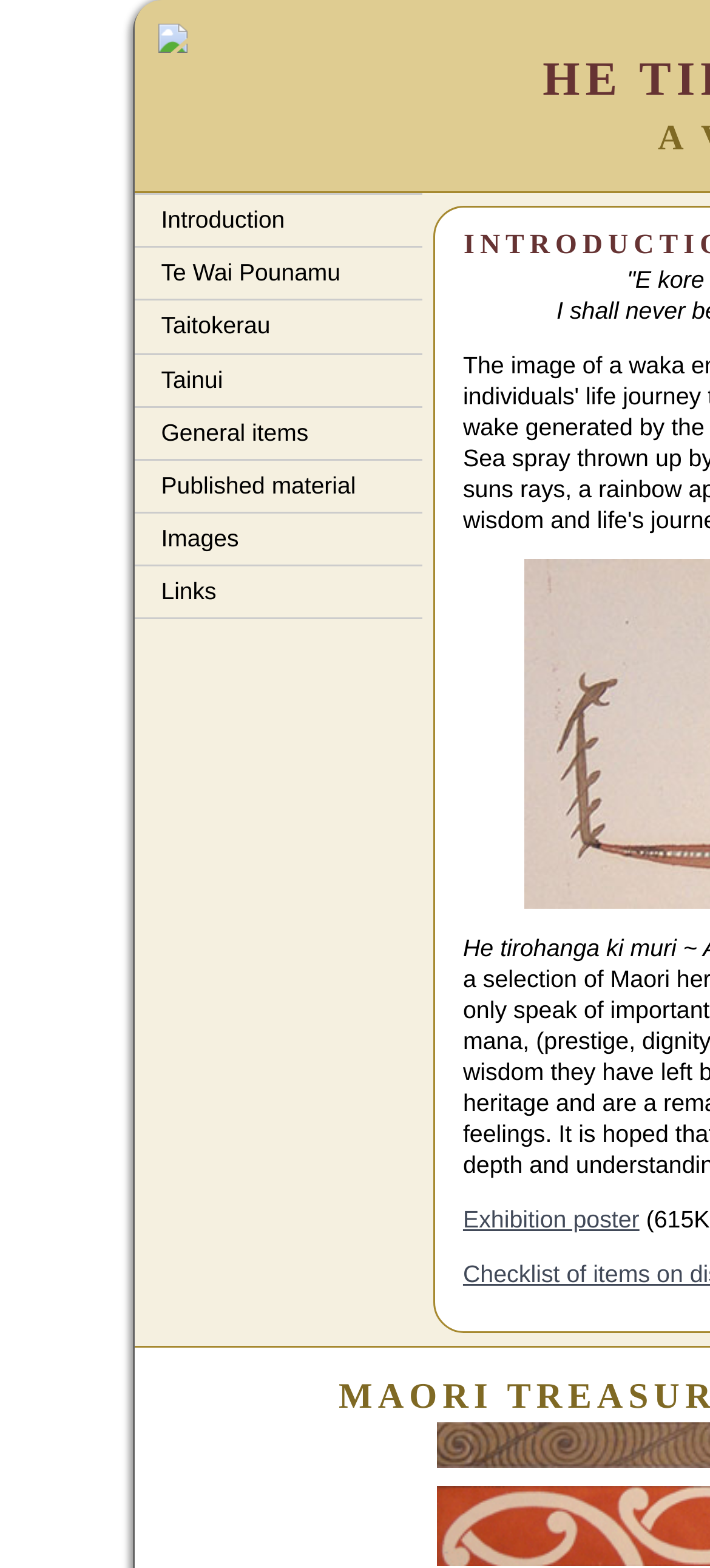What is the vertical position of the 'Images' link?
Please answer the question as detailed as possible.

By comparing the y1 and y2 coordinates of the 'Images' and 'Links' links, I found that the 'Images' link has a smaller y1 and y2 value, indicating that it is above the 'Links' link vertically.